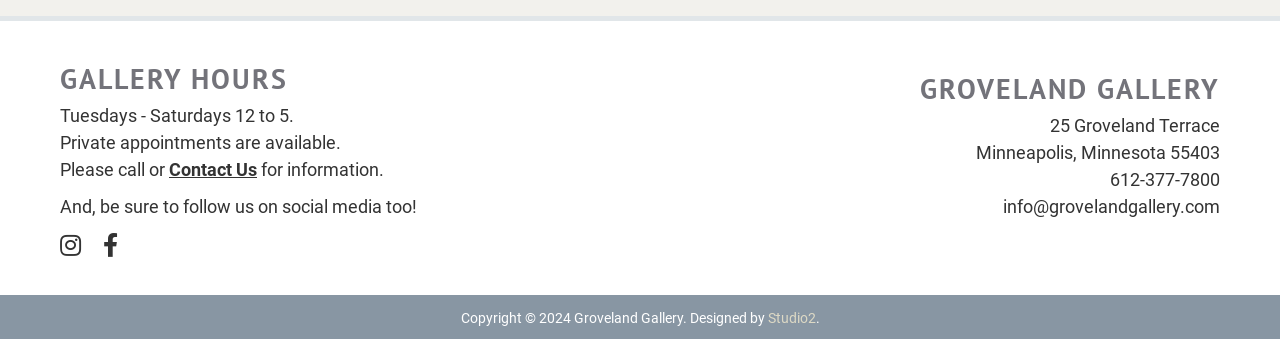Can you determine the bounding box coordinates of the area that needs to be clicked to fulfill the following instruction: "View gallery hours"?

[0.047, 0.167, 0.333, 0.3]